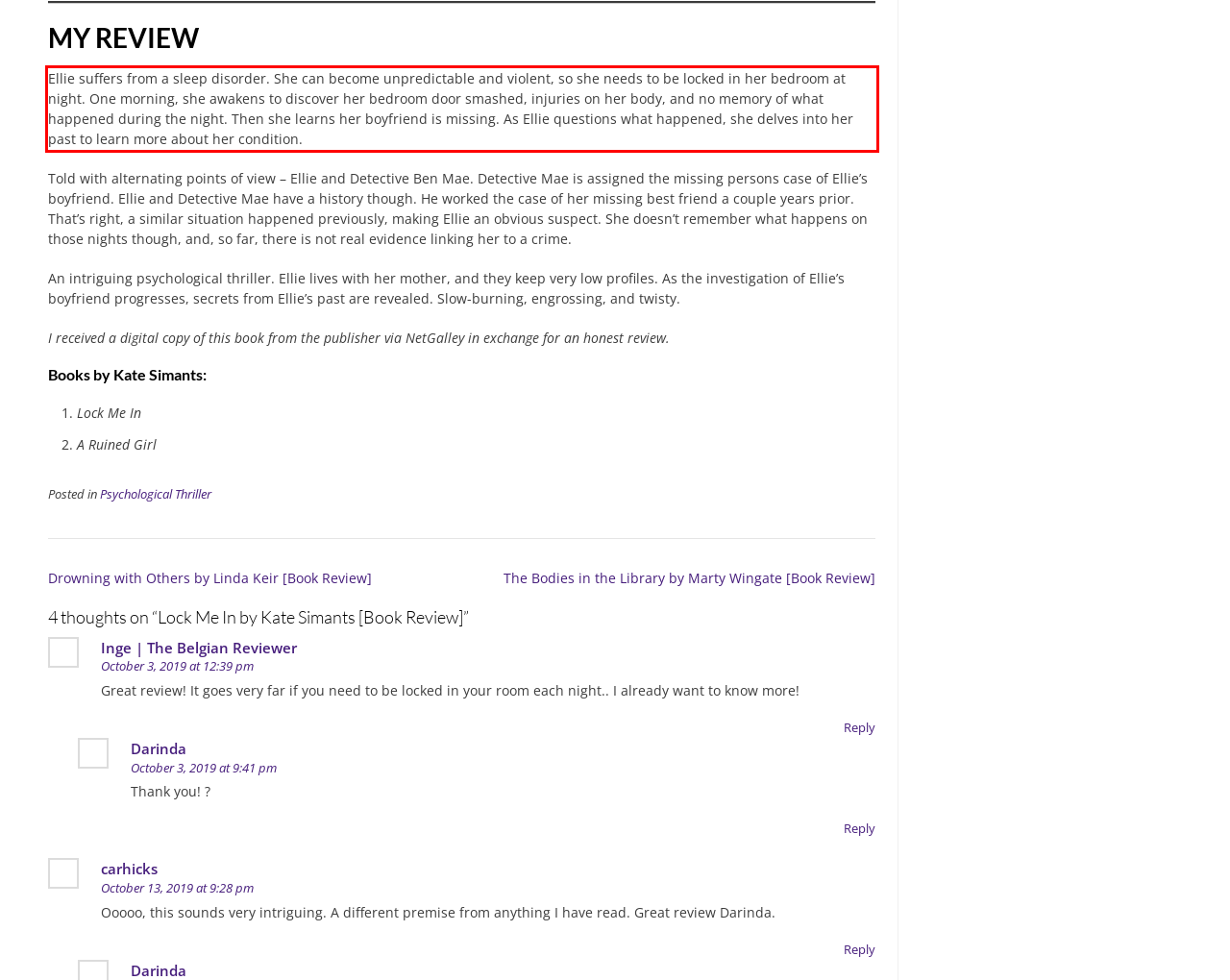You have a screenshot of a webpage with a UI element highlighted by a red bounding box. Use OCR to obtain the text within this highlighted area.

Ellie suffers from a sleep disorder. She can become unpredictable and violent, so she needs to be locked in her bedroom at night. One morning, she awakens to discover her bedroom door smashed, injuries on her body, and no memory of what happened during the night. Then she learns her boyfriend is missing. As Ellie questions what happened, she delves into her past to learn more about her condition.